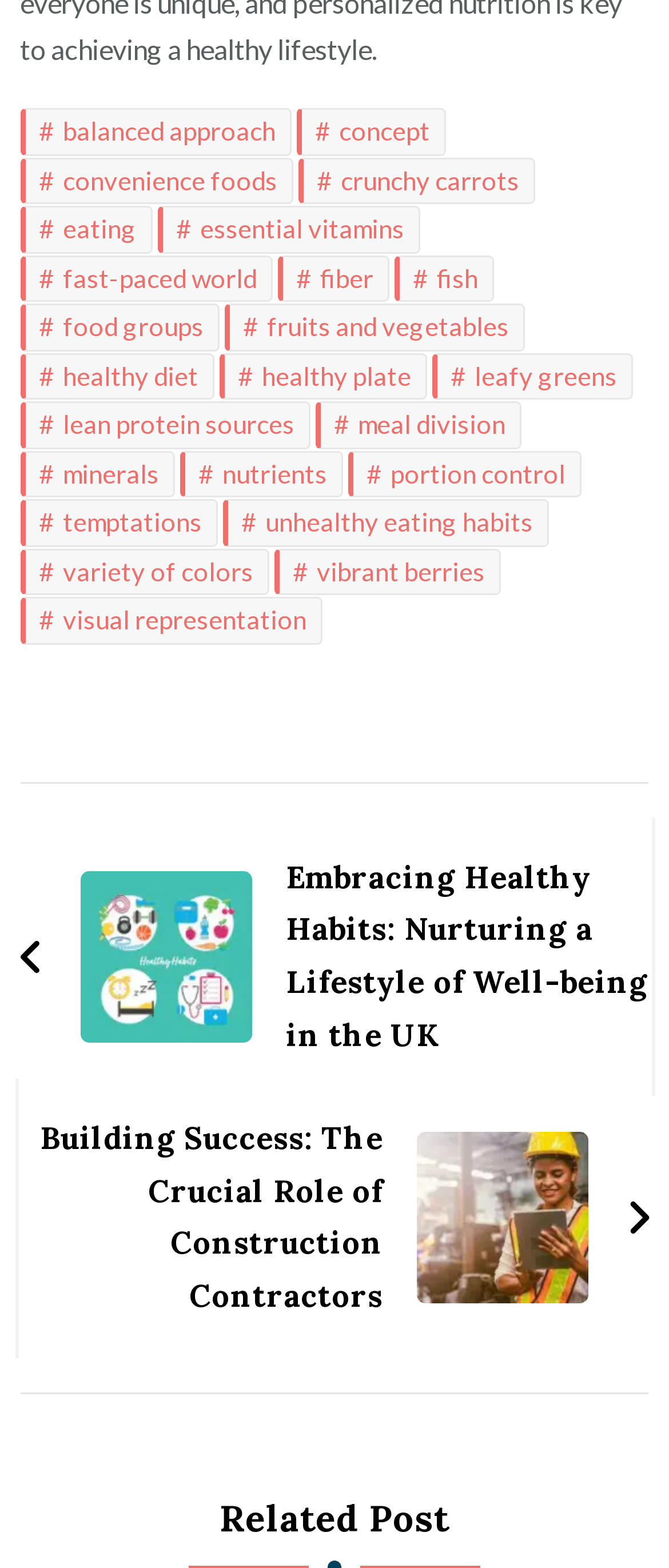Based on the element description visual representation, identify the bounding box of the UI element in the given webpage screenshot. The coordinates should be in the format (top-left x, top-left y, bottom-right x, bottom-right y) and must be between 0 and 1.

[0.03, 0.381, 0.481, 0.411]